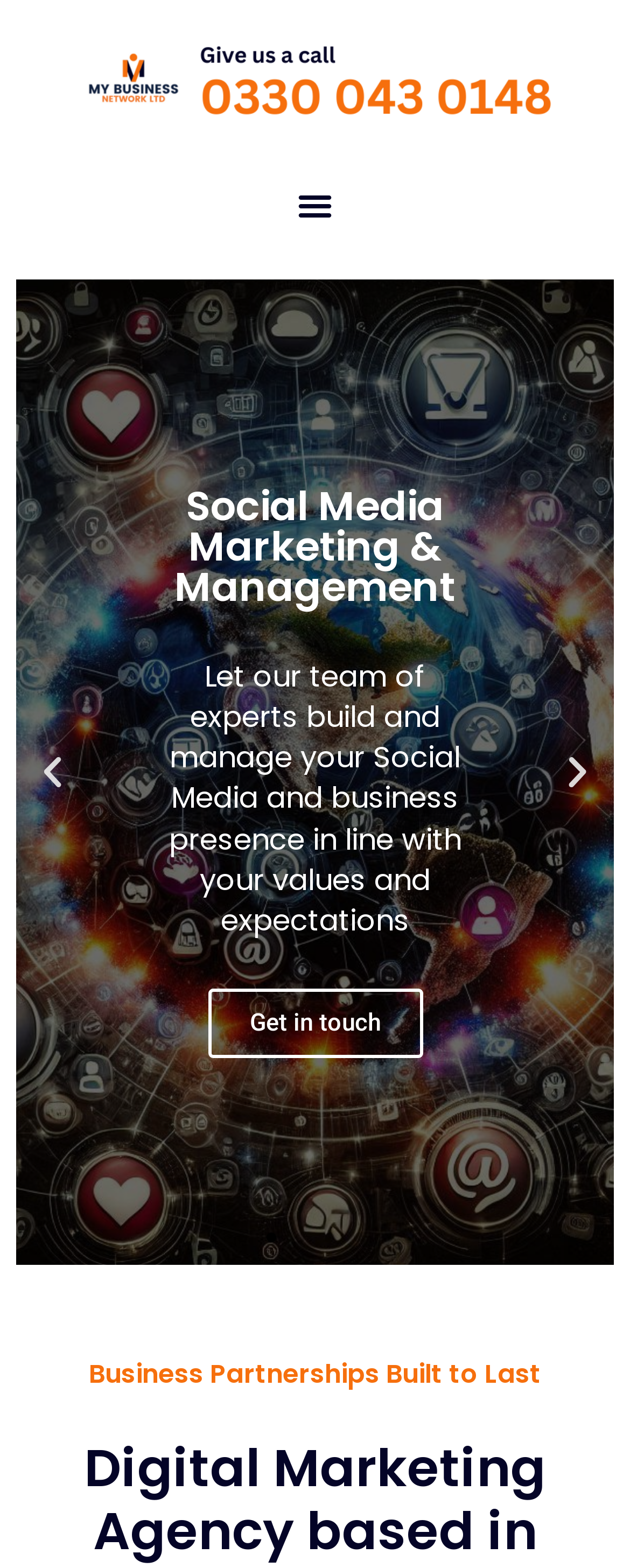Using the description "Get in touch", locate and provide the bounding box of the UI element.

[0.329, 0.644, 0.671, 0.688]